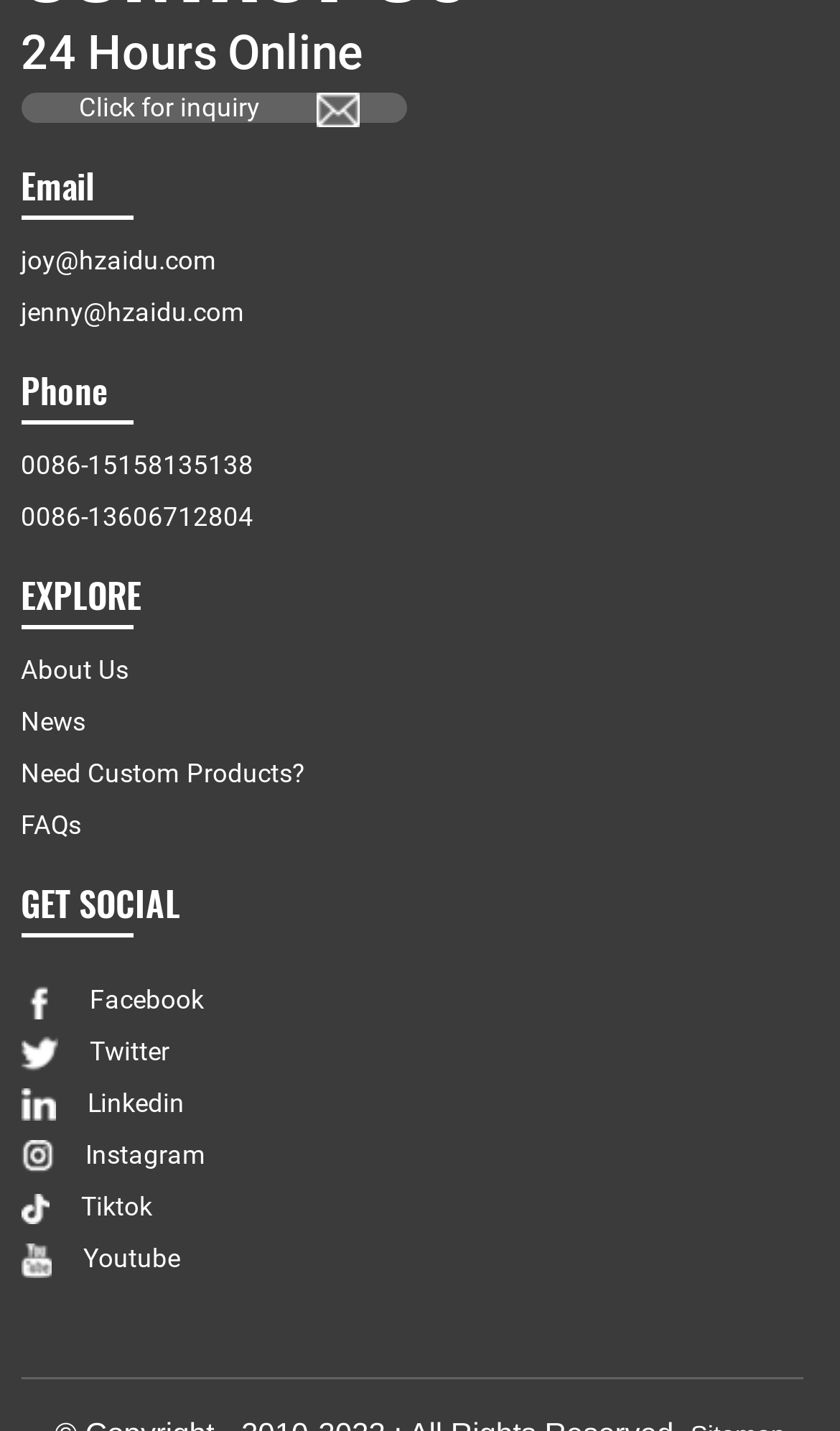Analyze the image and answer the question with as much detail as possible: 
How many social media links are available?

I counted the number of social media links under the 'GET SOCIAL' heading, which includes Facebook, Twitter, Linkedin, Instagram, Tiktok, and Youtube.